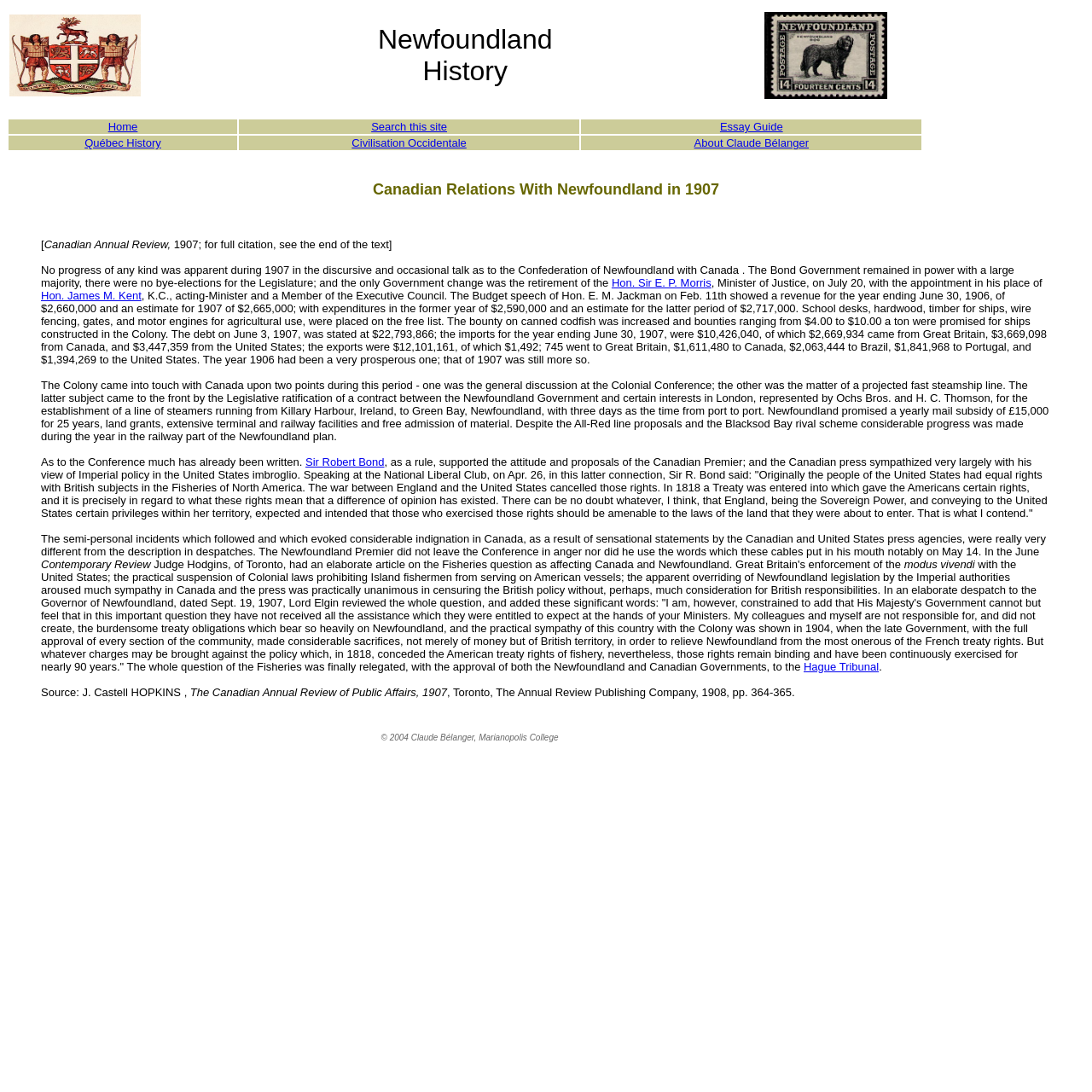What is the name of the harbour mentioned in the text?
Please provide a single word or phrase as the answer based on the screenshot.

Killary Harbour